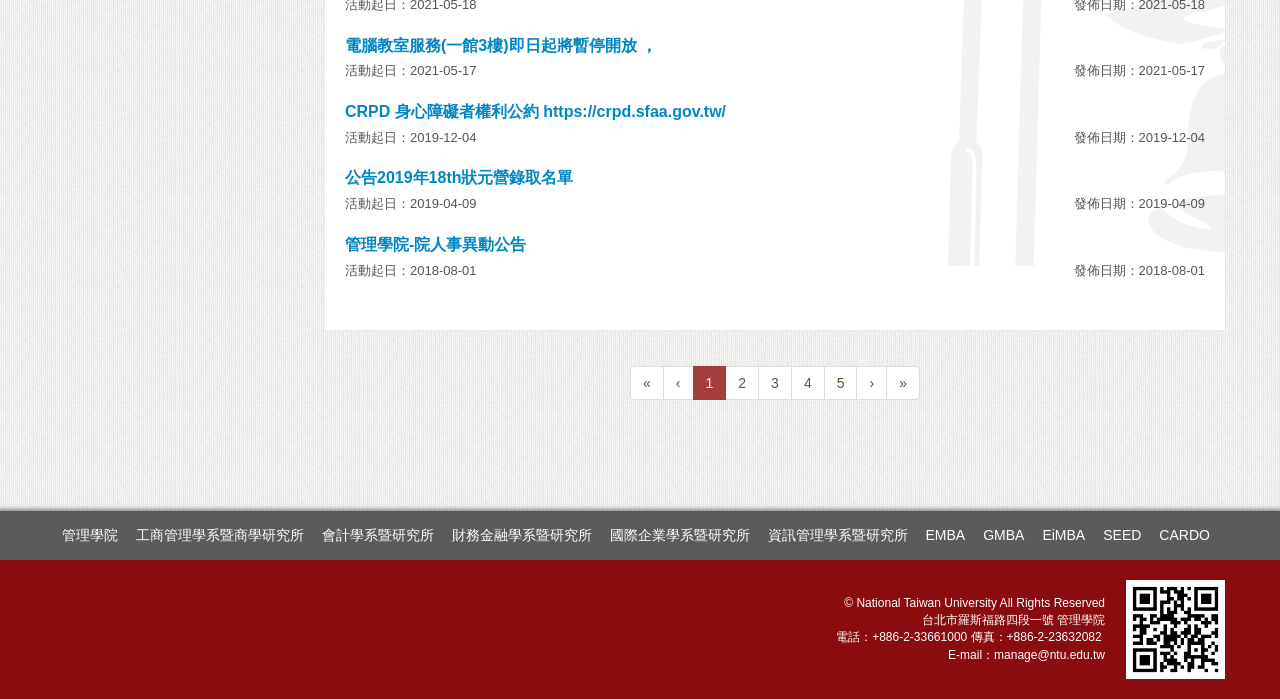Determine the bounding box coordinates (top-left x, top-left y, bottom-right x, bottom-right y) of the UI element described in the following text: CRPD 身心障礙者權利公約 https://crpd.sfaa.gov.tw/

[0.27, 0.147, 0.567, 0.172]